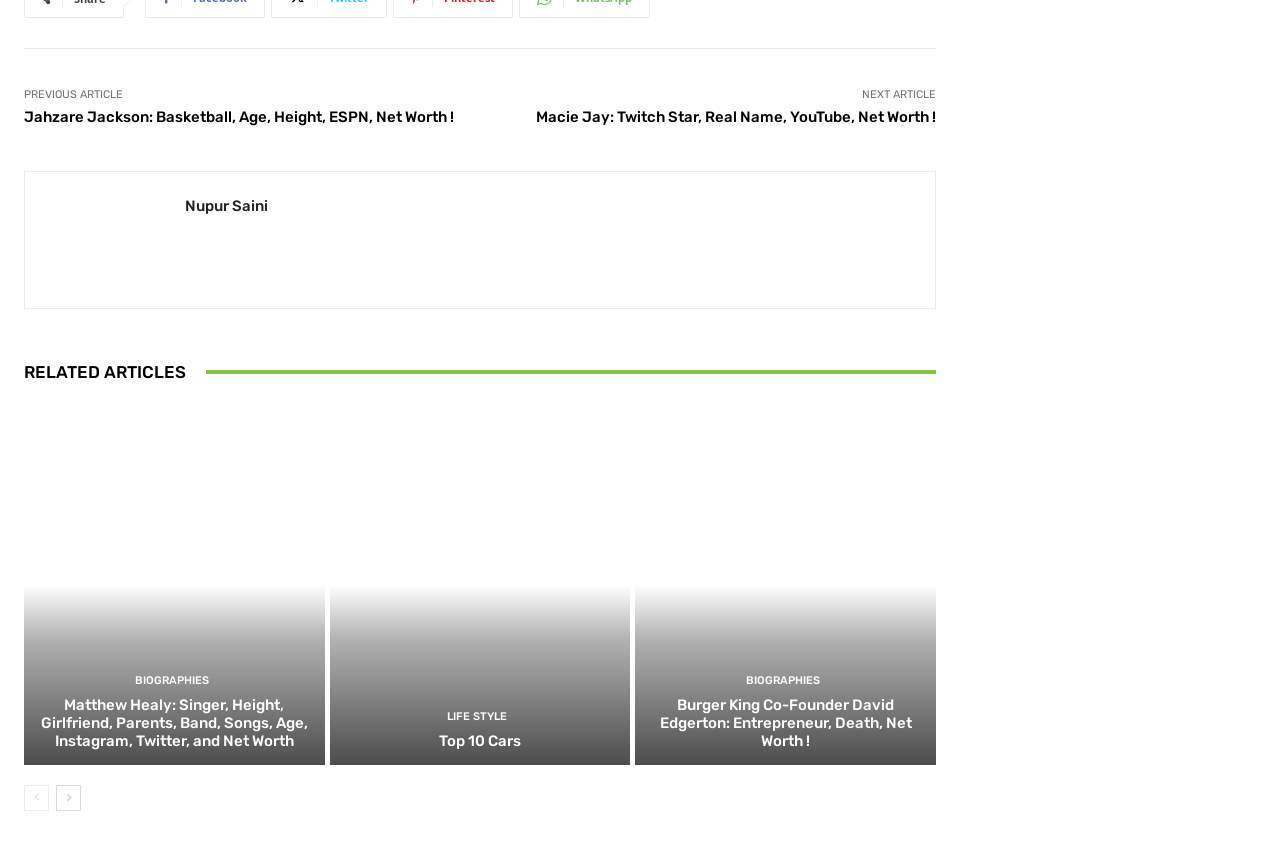Locate the bounding box coordinates of the element you need to click to accomplish the task described by this instruction: "Read about Jahzare Jackson".

[0.019, 0.124, 0.355, 0.145]